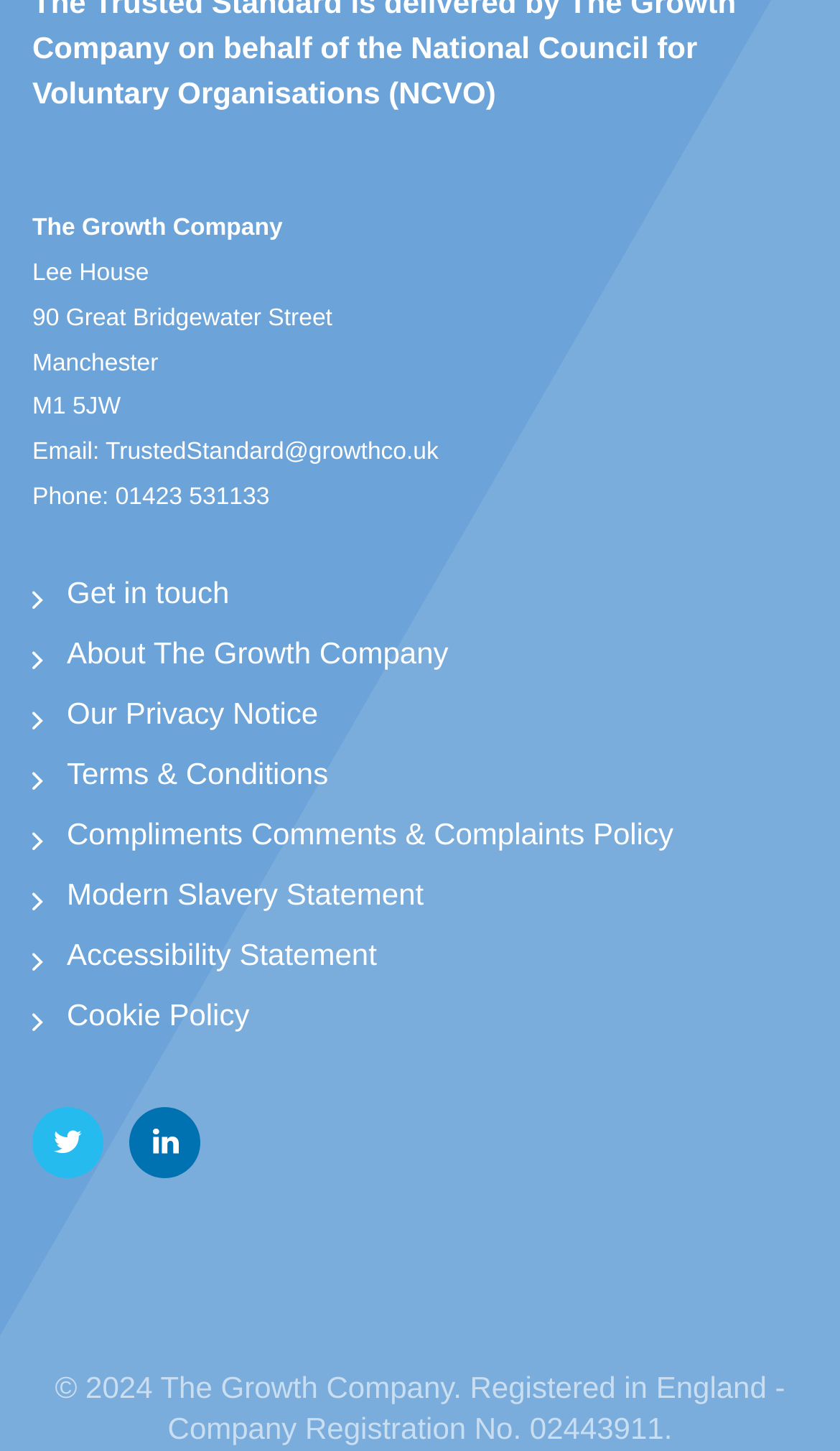Determine the bounding box coordinates of the area to click in order to meet this instruction: "Click the 'Phone' link".

[0.038, 0.334, 0.321, 0.352]